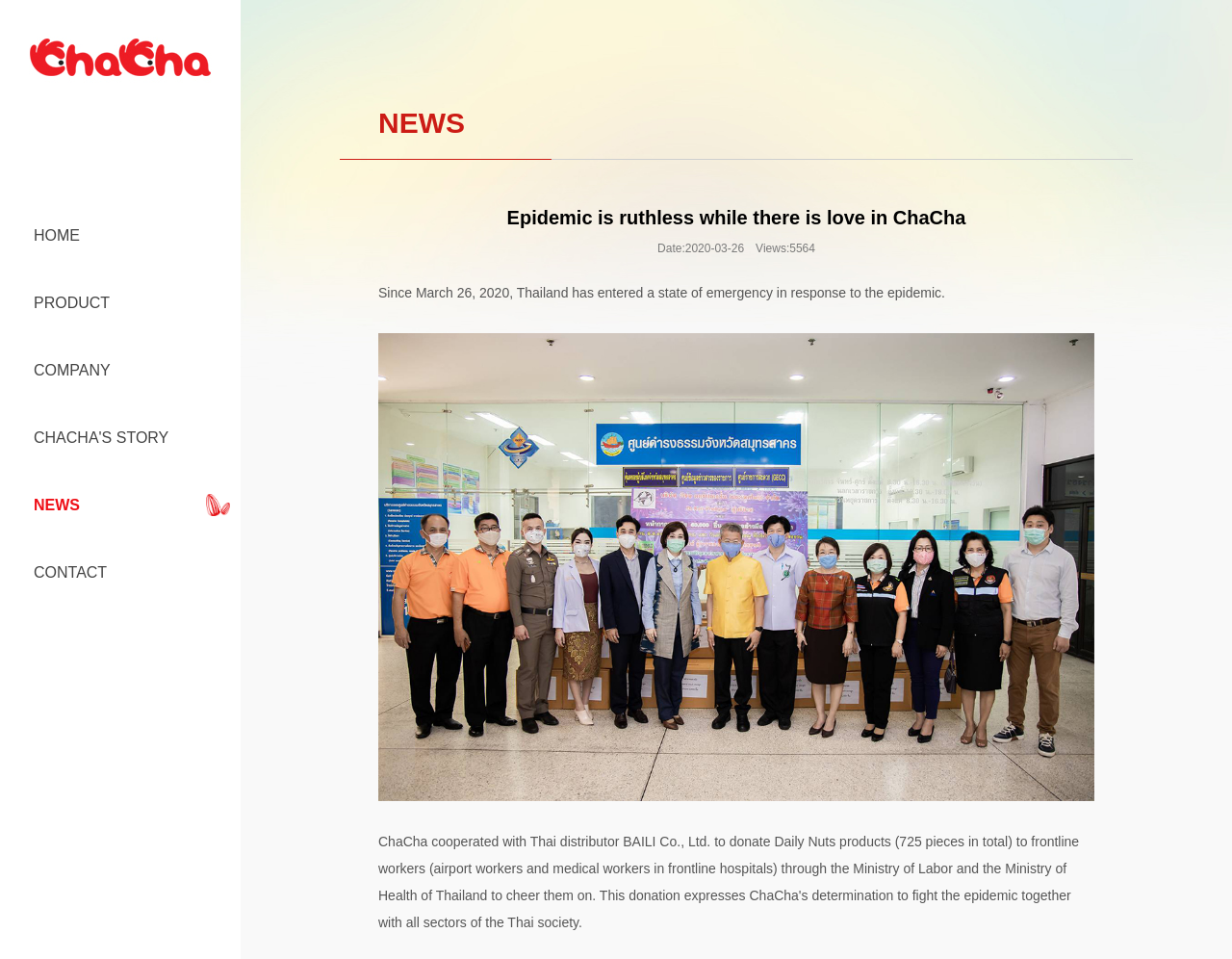Provide the text content of the webpage's main heading.

Epidemic is ruthless while there is love in ChaCha